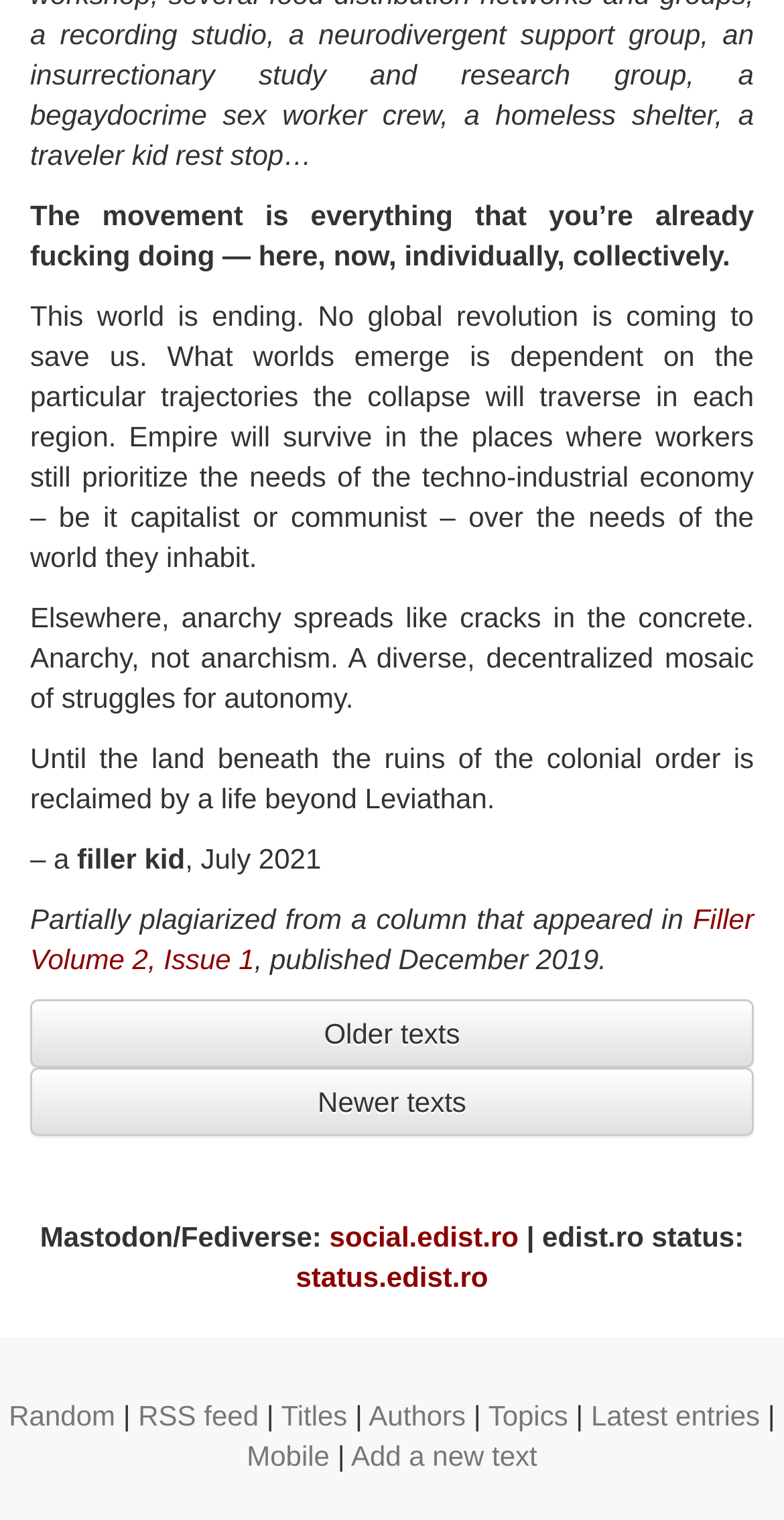Using the description "Newer texts", locate and provide the bounding box of the UI element.

[0.038, 0.703, 0.962, 0.748]